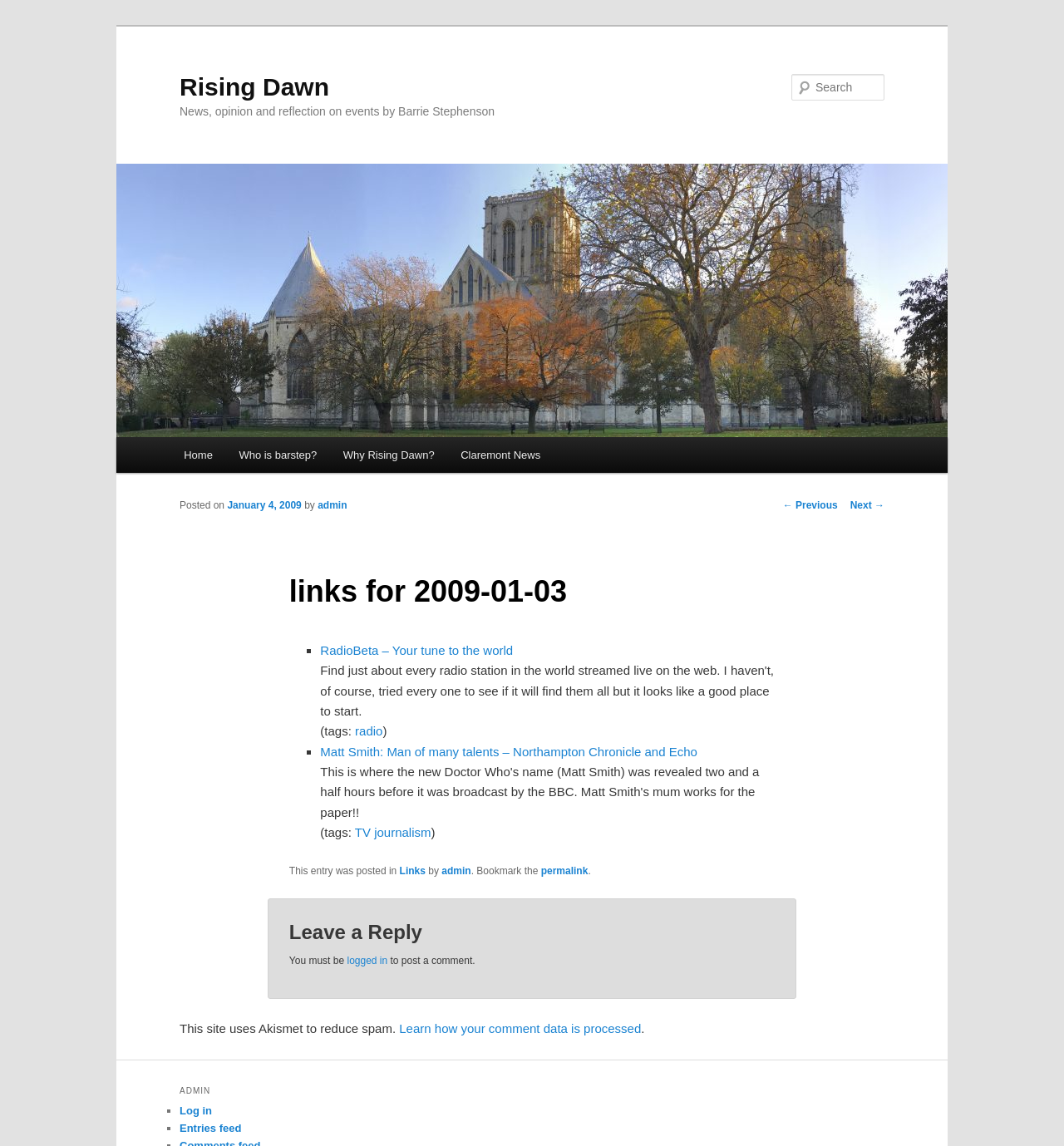Please specify the bounding box coordinates of the clickable region necessary for completing the following instruction: "Leave a reply". The coordinates must consist of four float numbers between 0 and 1, i.e., [left, top, right, bottom].

[0.272, 0.803, 0.728, 0.824]